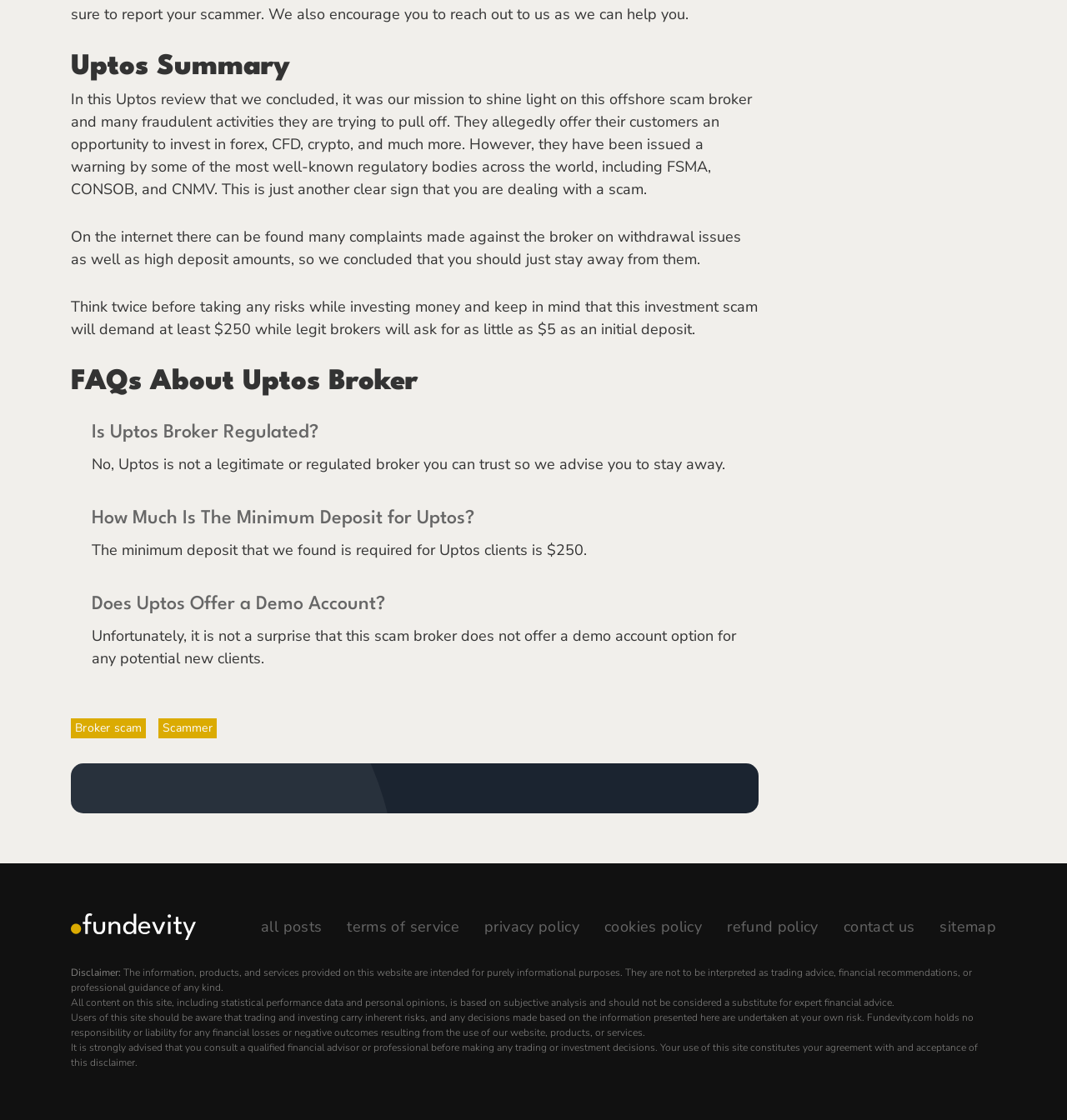Please identify the bounding box coordinates of where to click in order to follow the instruction: "Read 'terms of service'".

[0.325, 0.819, 0.431, 0.837]